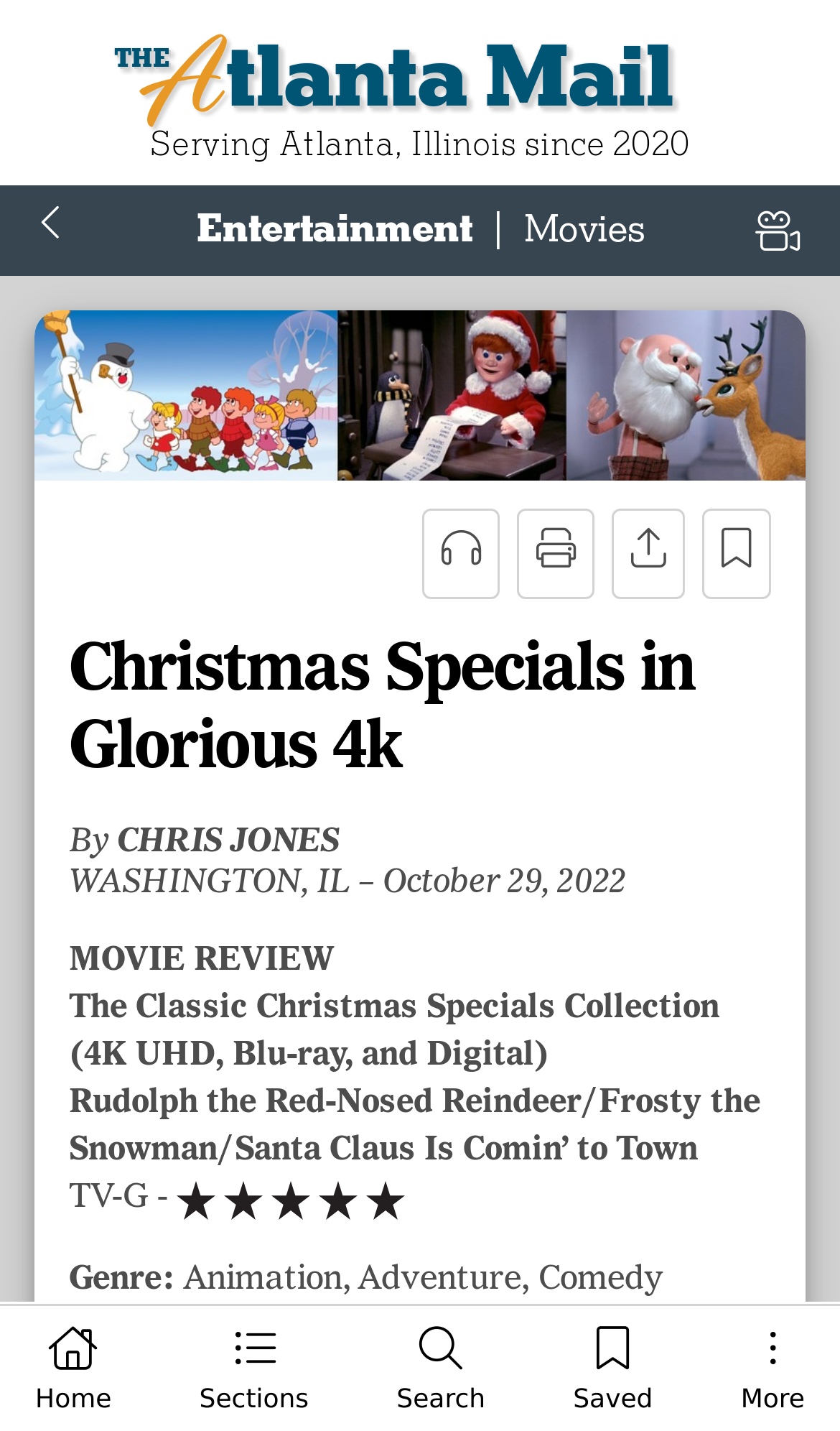Provide a brief response in the form of a single word or phrase:
What is the genre of the movie?

Animation, Adventure, Comedy